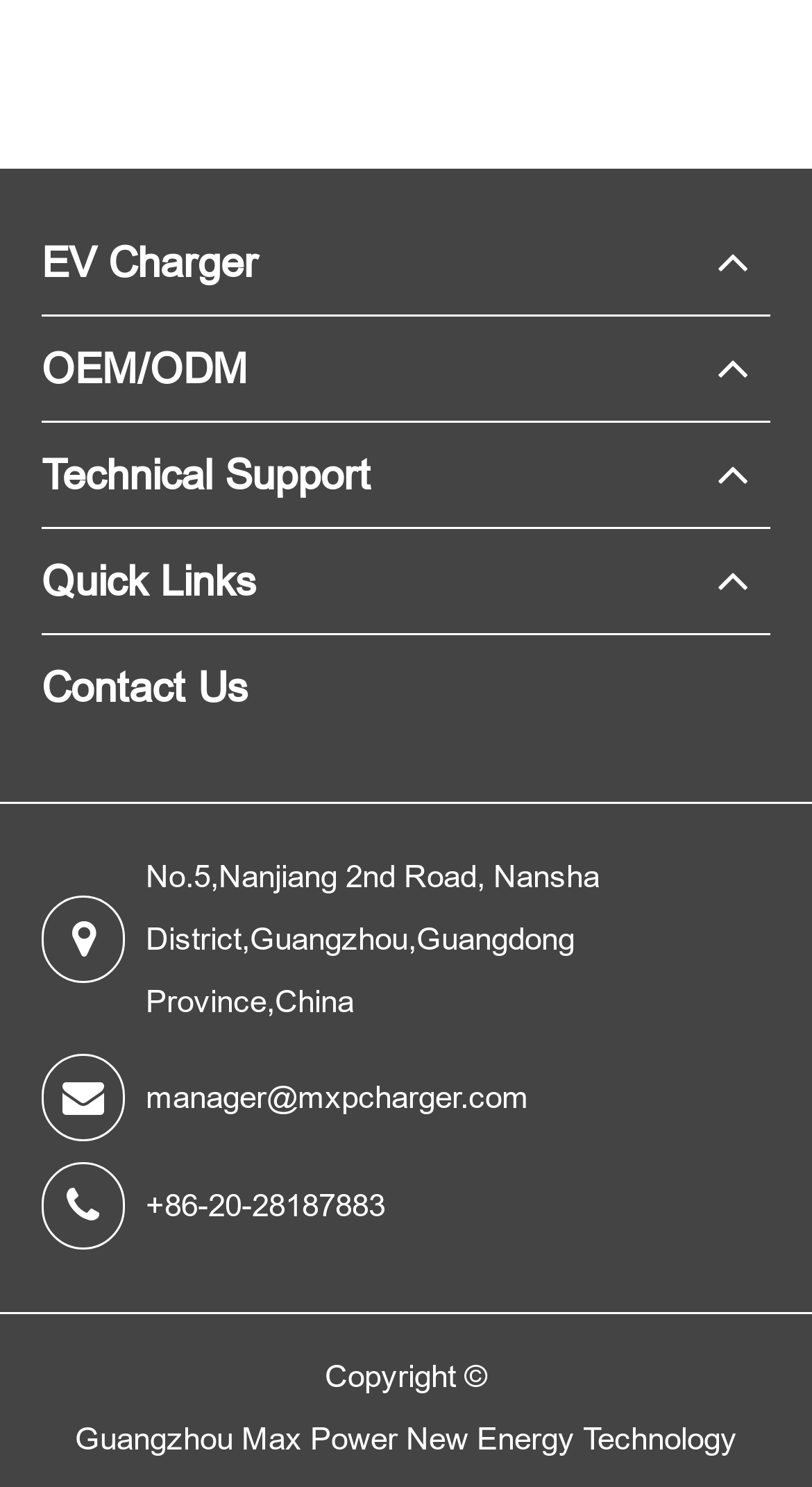Please give a one-word or short phrase response to the following question: 
What is the phone number of the company?

+86-20-28187883